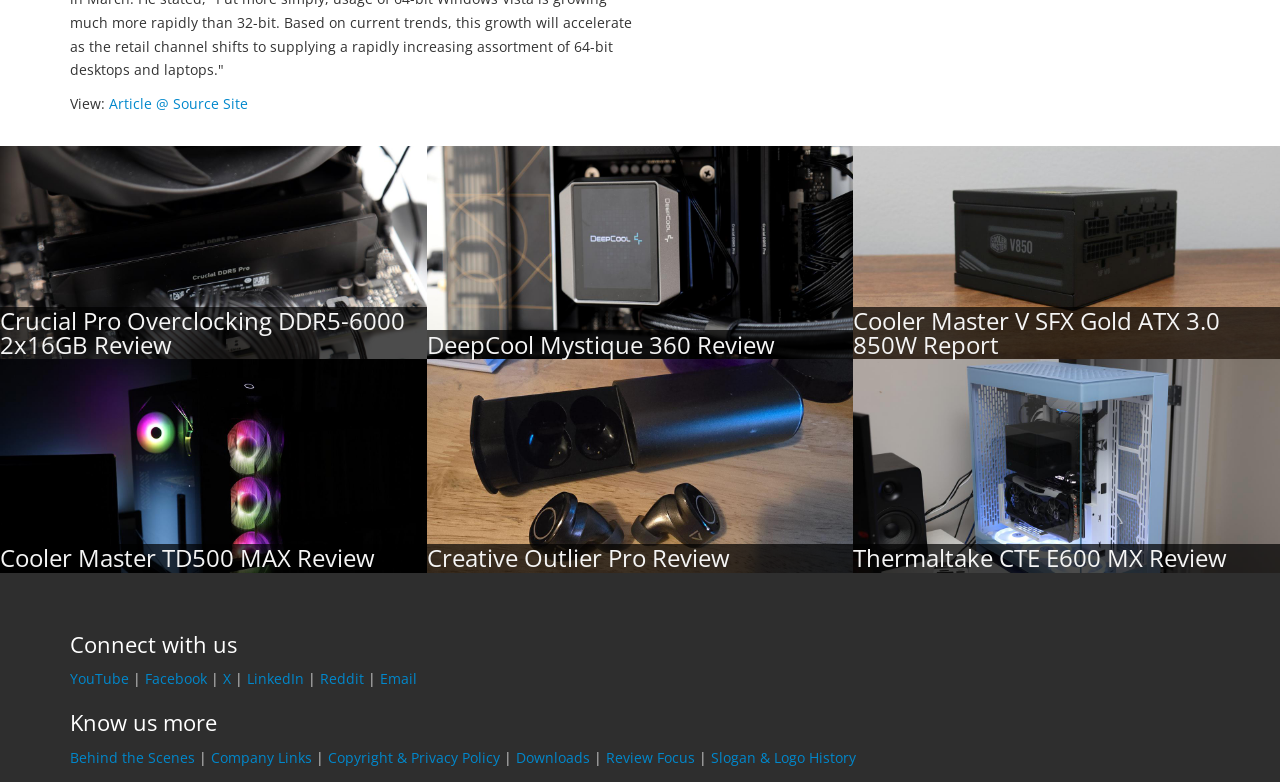Please determine the bounding box of the UI element that matches this description: Behind the Scenes. The coordinates should be given as (top-left x, top-left y, bottom-right x, bottom-right y), with all values between 0 and 1.

[0.055, 0.956, 0.152, 0.981]